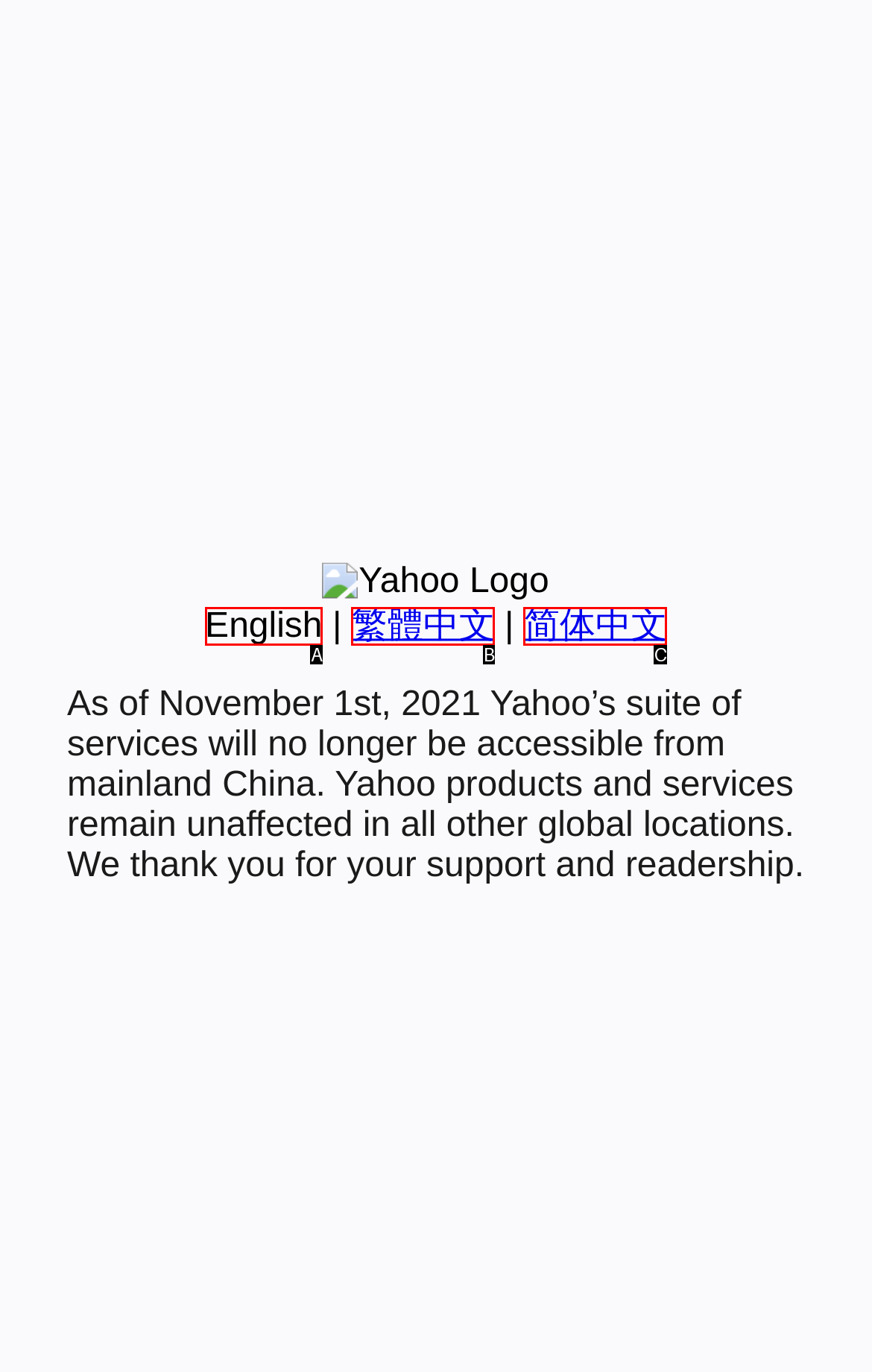Determine which HTML element corresponds to the description: English. Provide the letter of the correct option.

A